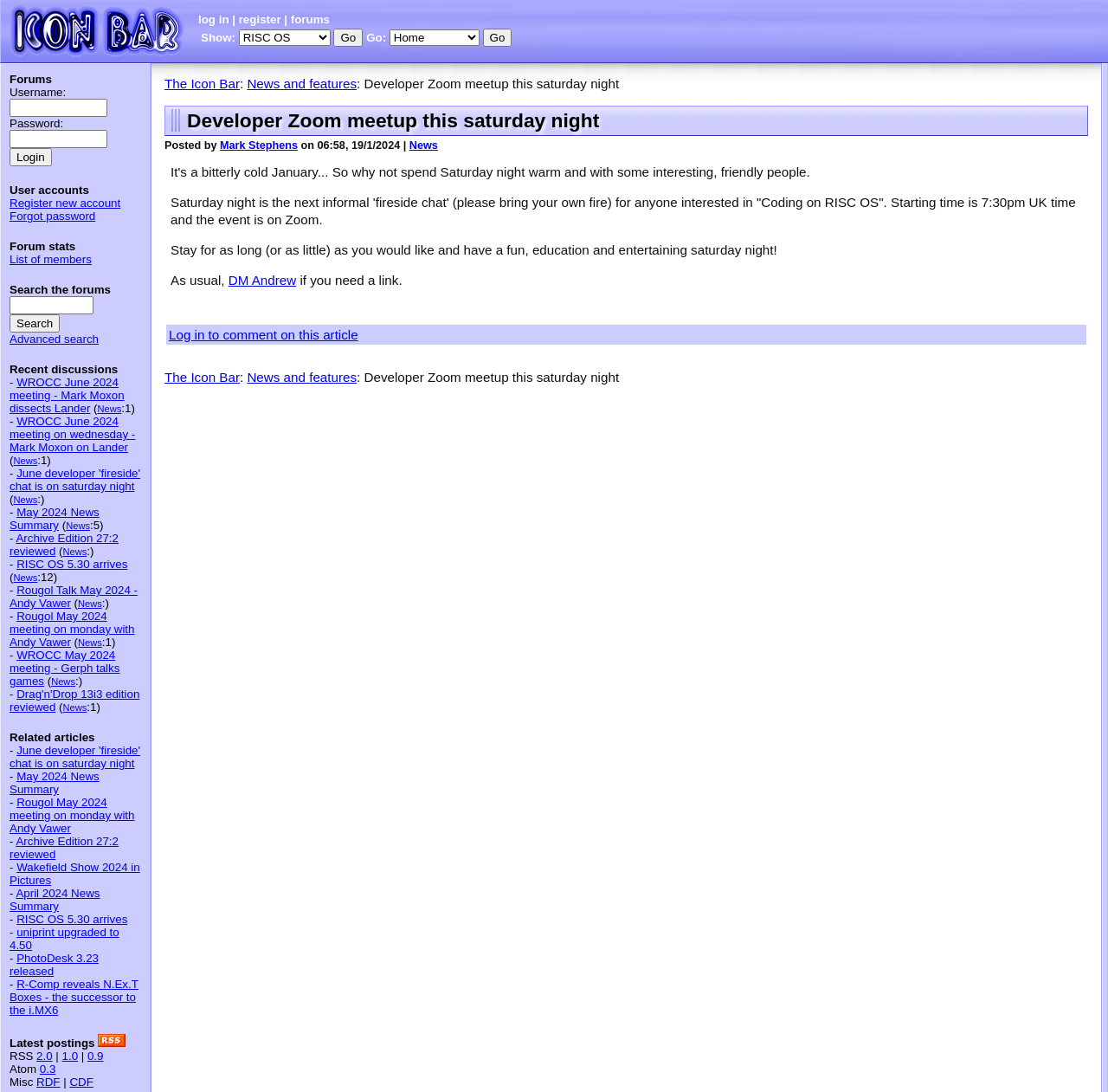Provide your answer to the question using just one word or phrase: How many options are there in the 'Show: RISC OS Go' dropdown menu?

Not specified